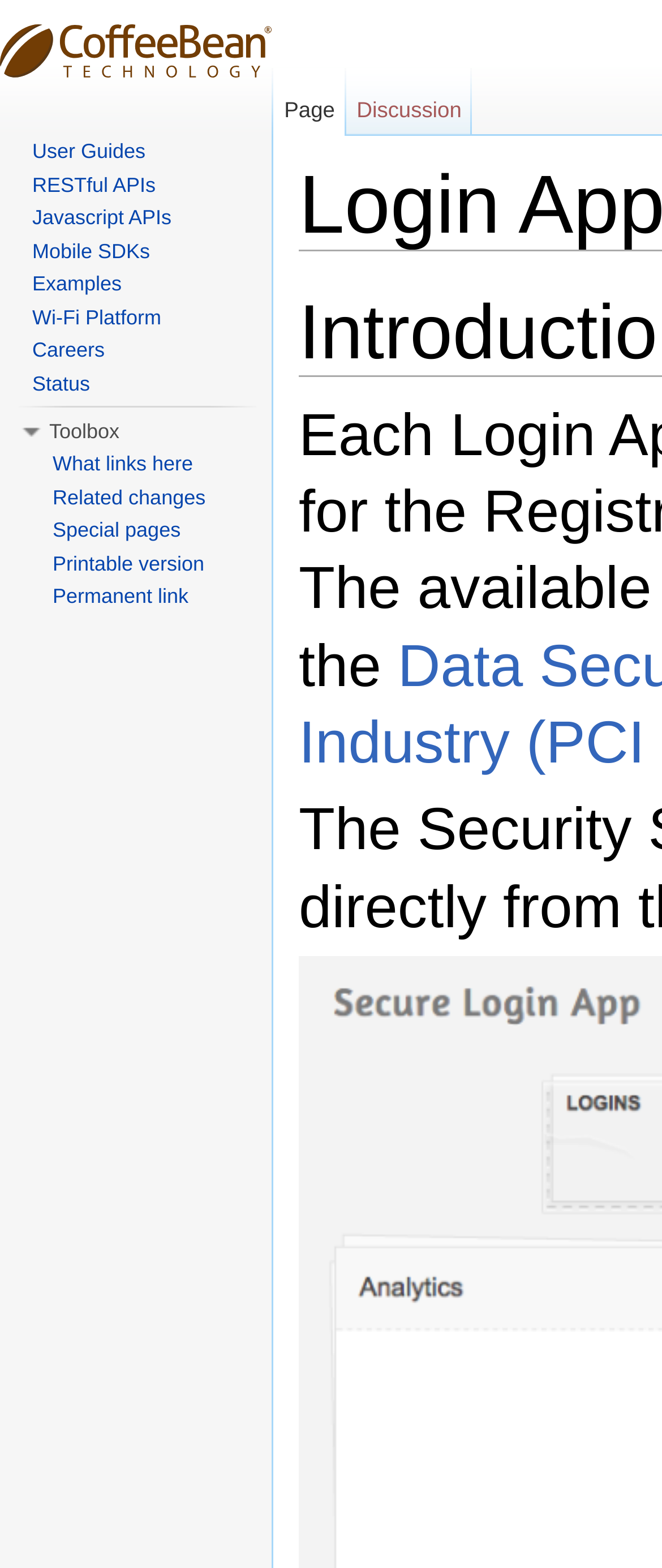Your task is to find and give the main heading text of the webpage.

Login App Security Settings